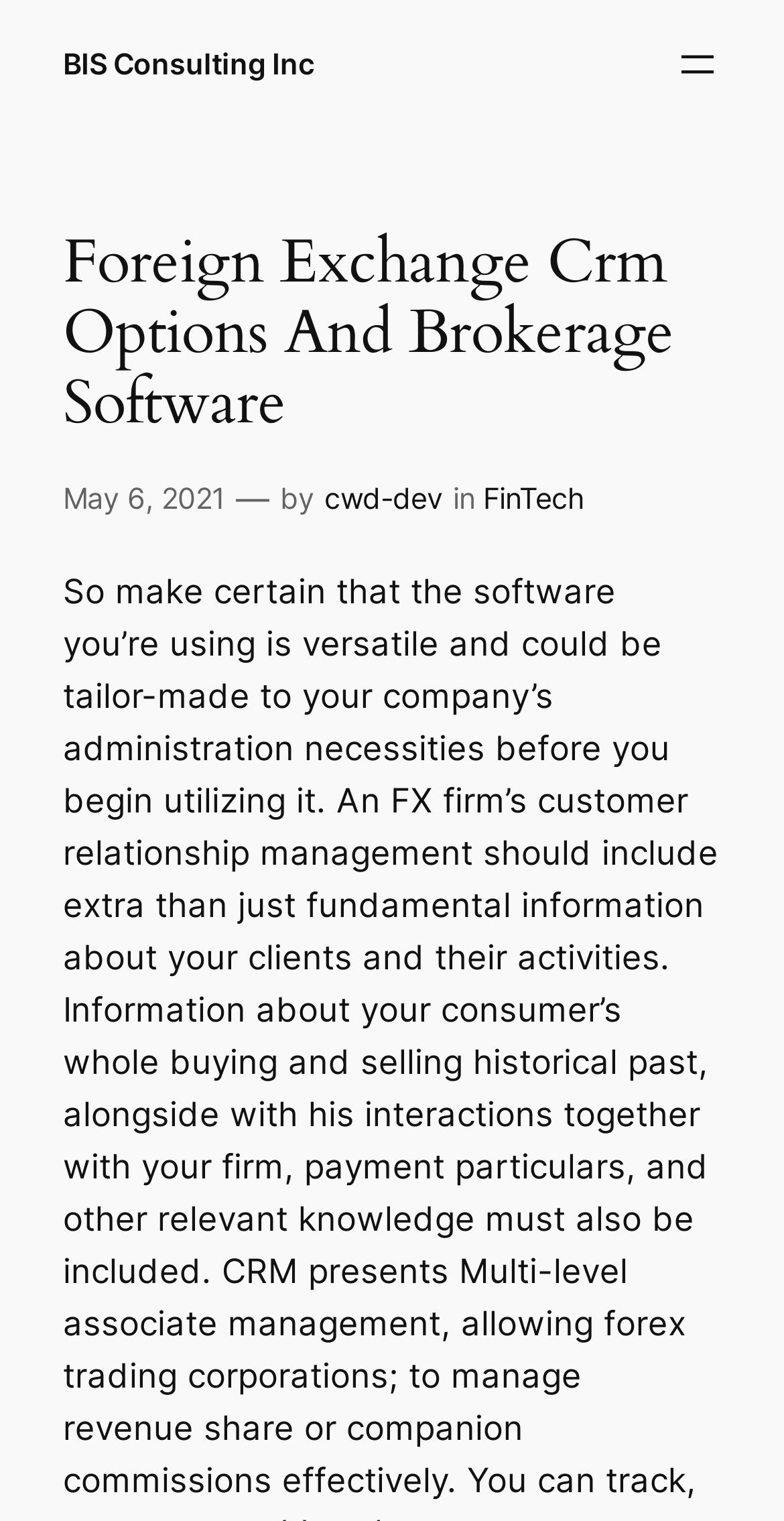Given the element description "aria-label="Open menu"", identify the bounding box of the corresponding UI element.

[0.858, 0.026, 0.92, 0.058]